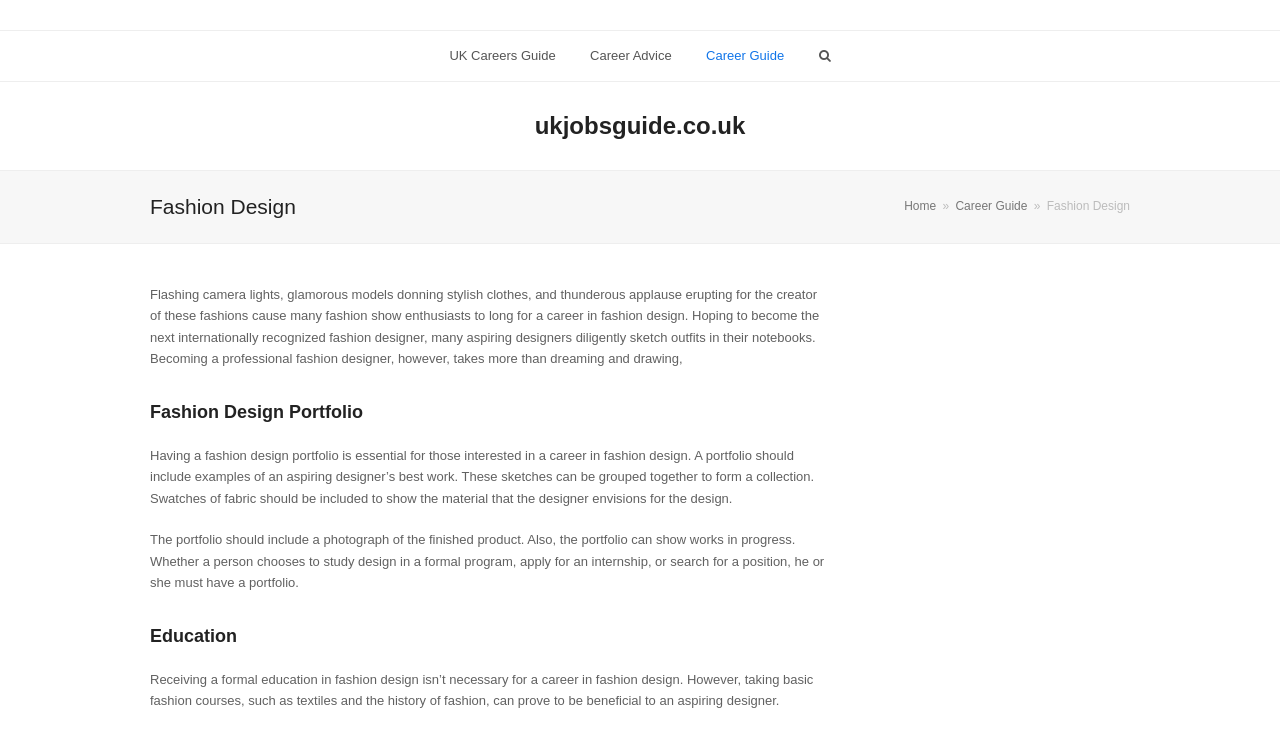Provide an in-depth caption for the elements present on the webpage.

The webpage is about fashion design, with a main menu navigation bar at the top, spanning about 76% of the page width, containing links to "UK Careers Guide", "Career Advice", "Career Guide", and an empty link. Below the navigation bar, there is a layout table that takes up about 16% of the page width, containing a link to "ukjobsguide.co.uk".

The main content of the page is divided into sections, with a header section at the top, spanning the full page width. The header section contains a heading "Fashion Design", a link to "Home", a "»" symbol, a link to "Career Guide", and another "Fashion Design" text. 

Below the header section, there is a large block of text that occupies about 52% of the page width, describing the career of a fashion designer, including the requirements and benefits of having a fashion design portfolio. The text is divided into three paragraphs, with headings "Fashion Design Portfolio" and "Education" in between.

To the right of the main content, there is a complementary section that takes up about 20% of the page width, but it does not contain any descriptive text or links.